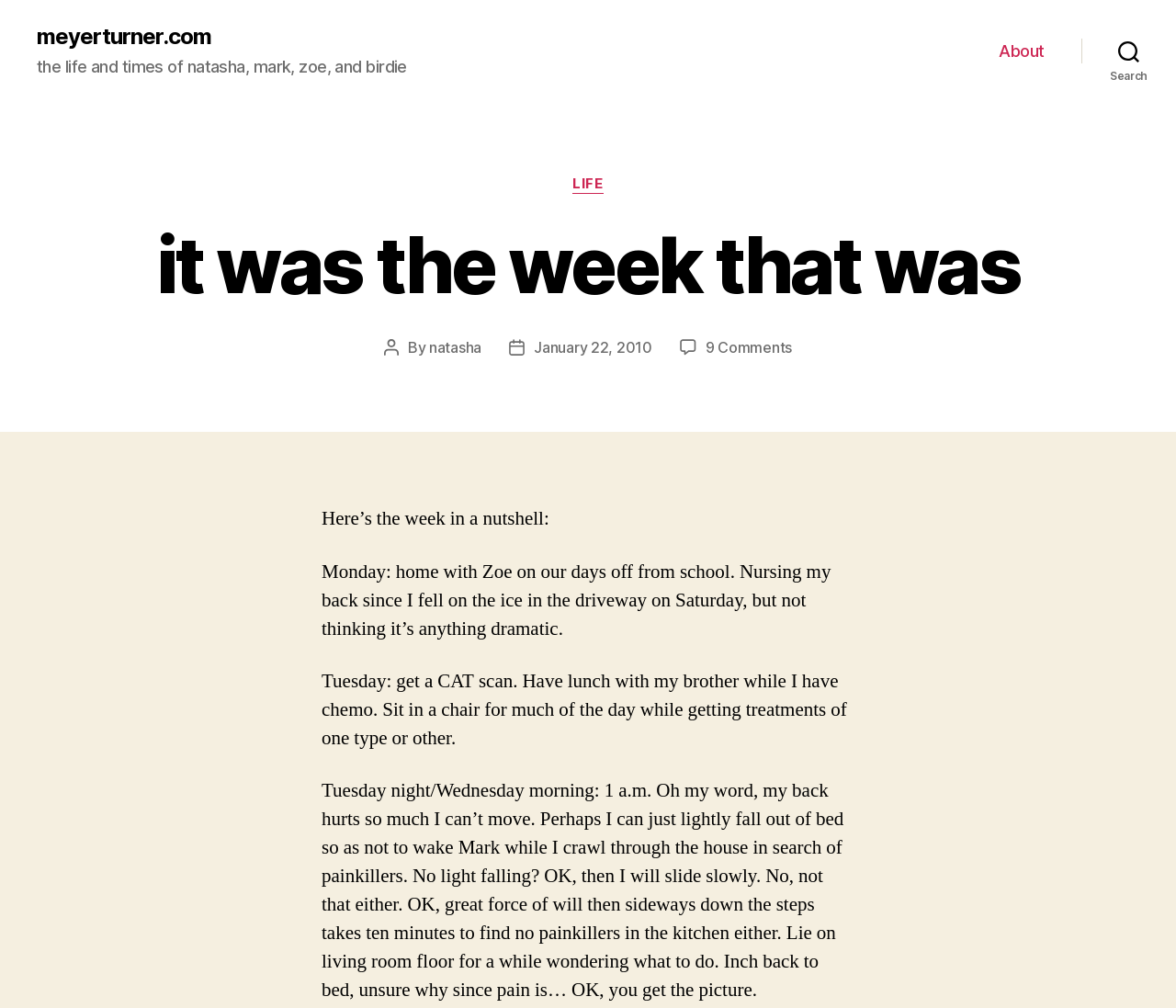Describe all the key features and sections of the webpage thoroughly.

The webpage appears to be a personal blog post titled "it was the week that was" on the website meyerturner.com. At the top left, there is a link to the website's homepage, followed by a static text describing the blog's theme, "the life and times of natasha, mark, zoe, and birdie". 

On the top right, there is a horizontal navigation menu with a single link labeled "About". Next to it, a search button is located, which expands to reveal a header section when clicked. 

Below the navigation menu, the main content of the blog post begins. The title "it was the week that was" is displayed prominently, followed by a section with the post's metadata, including the author's name, "natasha", and the post date, "January 22, 2010". There is also a link to view 9 comments on the post.

The blog post itself is divided into sections, each describing the events of a particular day. The text is written in a conversational tone, with the author sharing their personal experiences and thoughts. The sections are separated by blank lines, making it easy to read and follow.